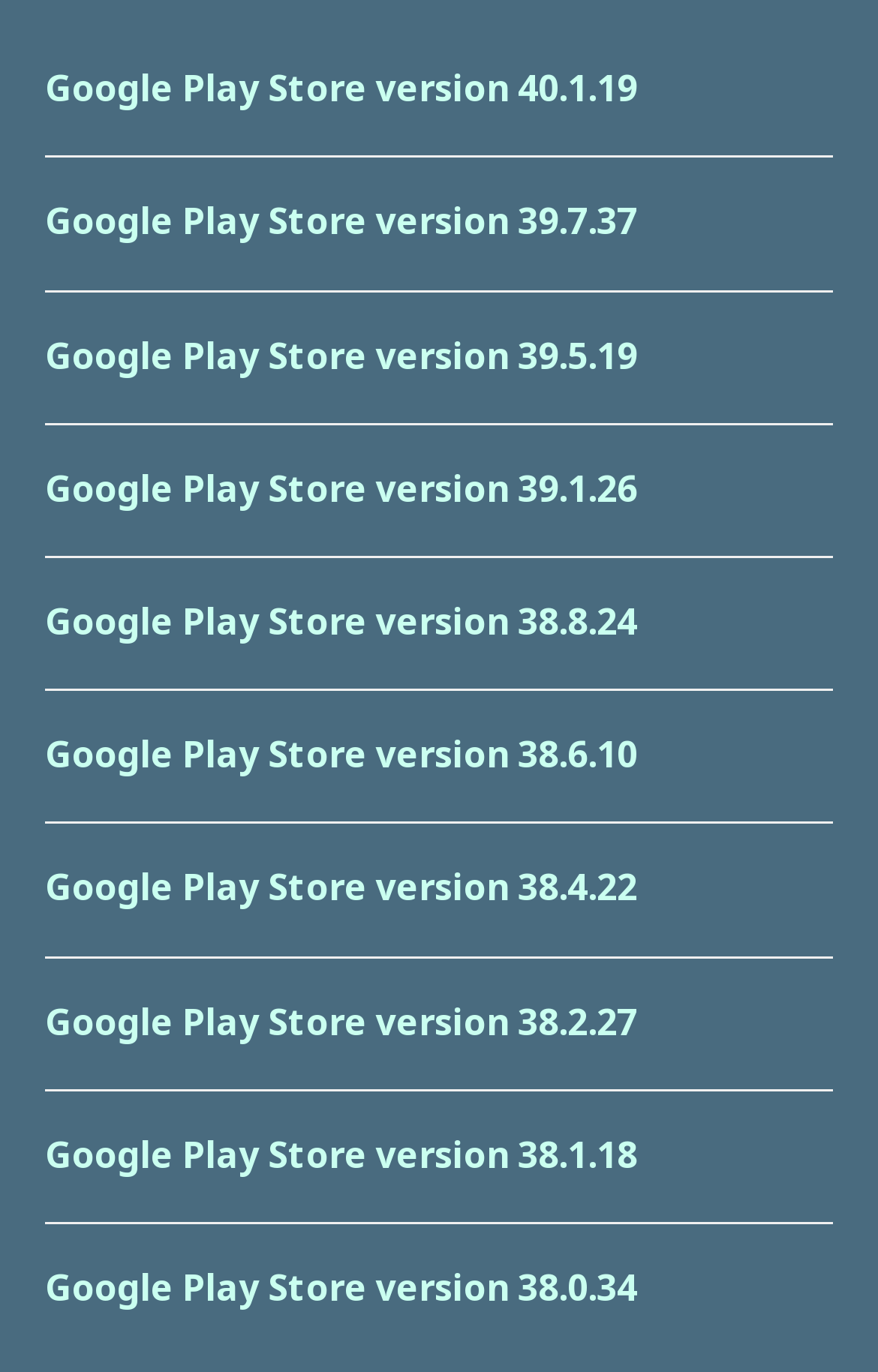Refer to the image and provide an in-depth answer to the question: 
Are all versions of Google Play Store listed in sequential order?

I examined the list of links and found that the versions are not listed in sequential order, as there are gaps in the version numbers, indicating that not all versions are listed.